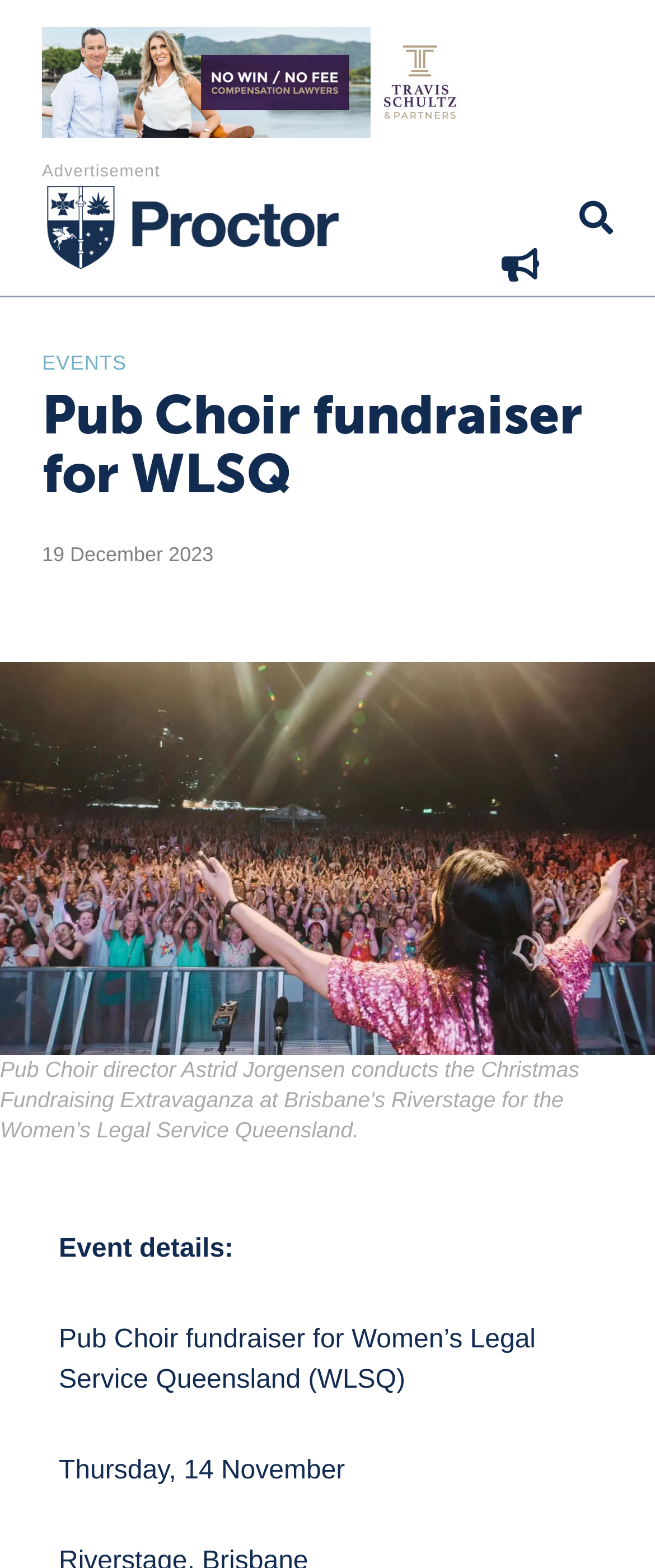Use one word or a short phrase to answer the question provided: 
What is the beneficiary of the fundraiser event?

Women’s Legal Service Queensland (WLSQ)